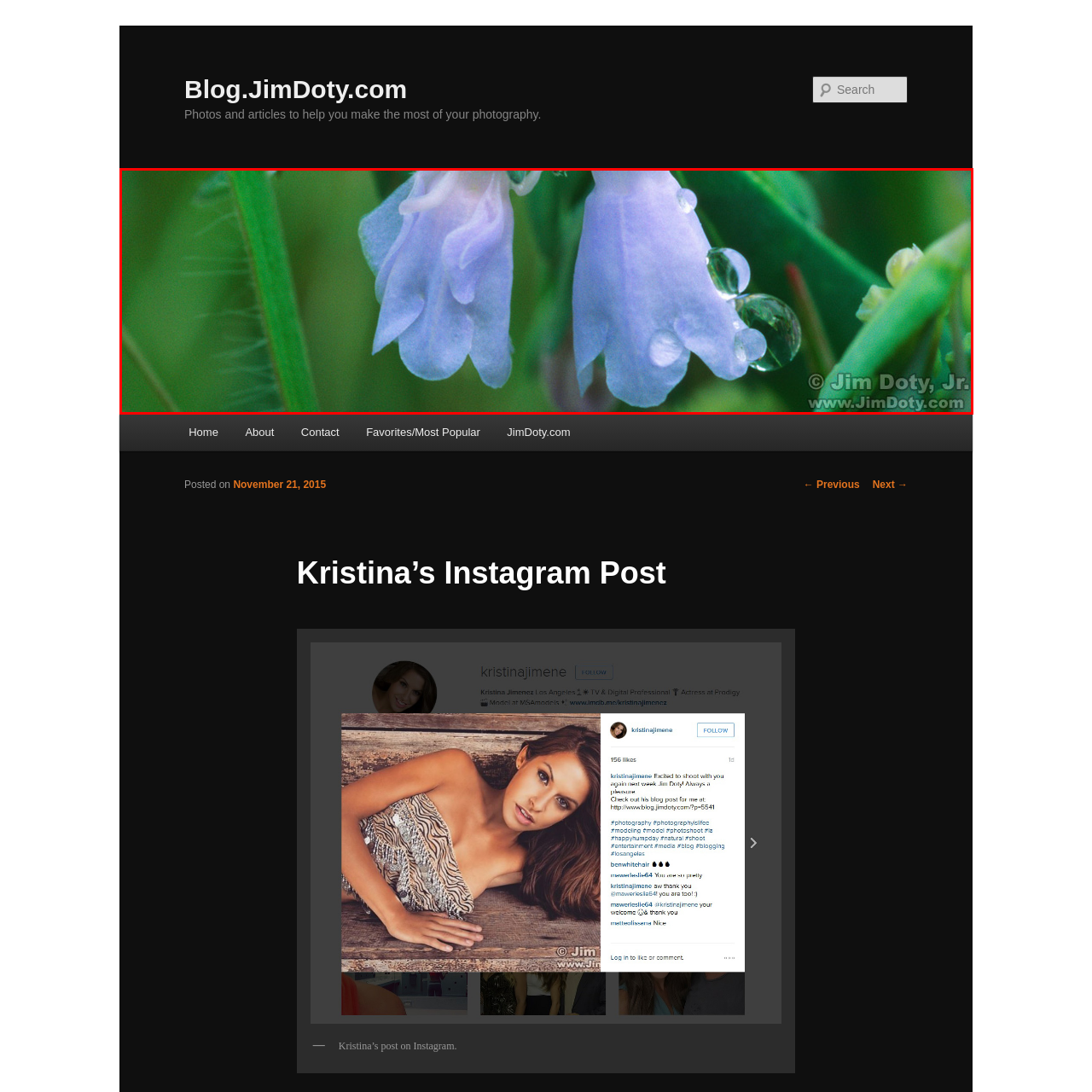Explain in detail what is happening in the image that is surrounded by the red box.

This vibrant image captures delicate purple flowers softly illuminated, showcasing their exquisite petals that hang gracefully amid lush green foliage. The flowers are adorned with tiny droplets of water, which glisten in the light, creating a captivating contrast against their gentle hues. Emerging from the background, the rich greenery enhances the flowers' beauty, adding depth and texture to the scene. This enchanting close-up highlights the intricate details of nature, making it a perfect representation of the serene and delicate beauty found in the natural world.